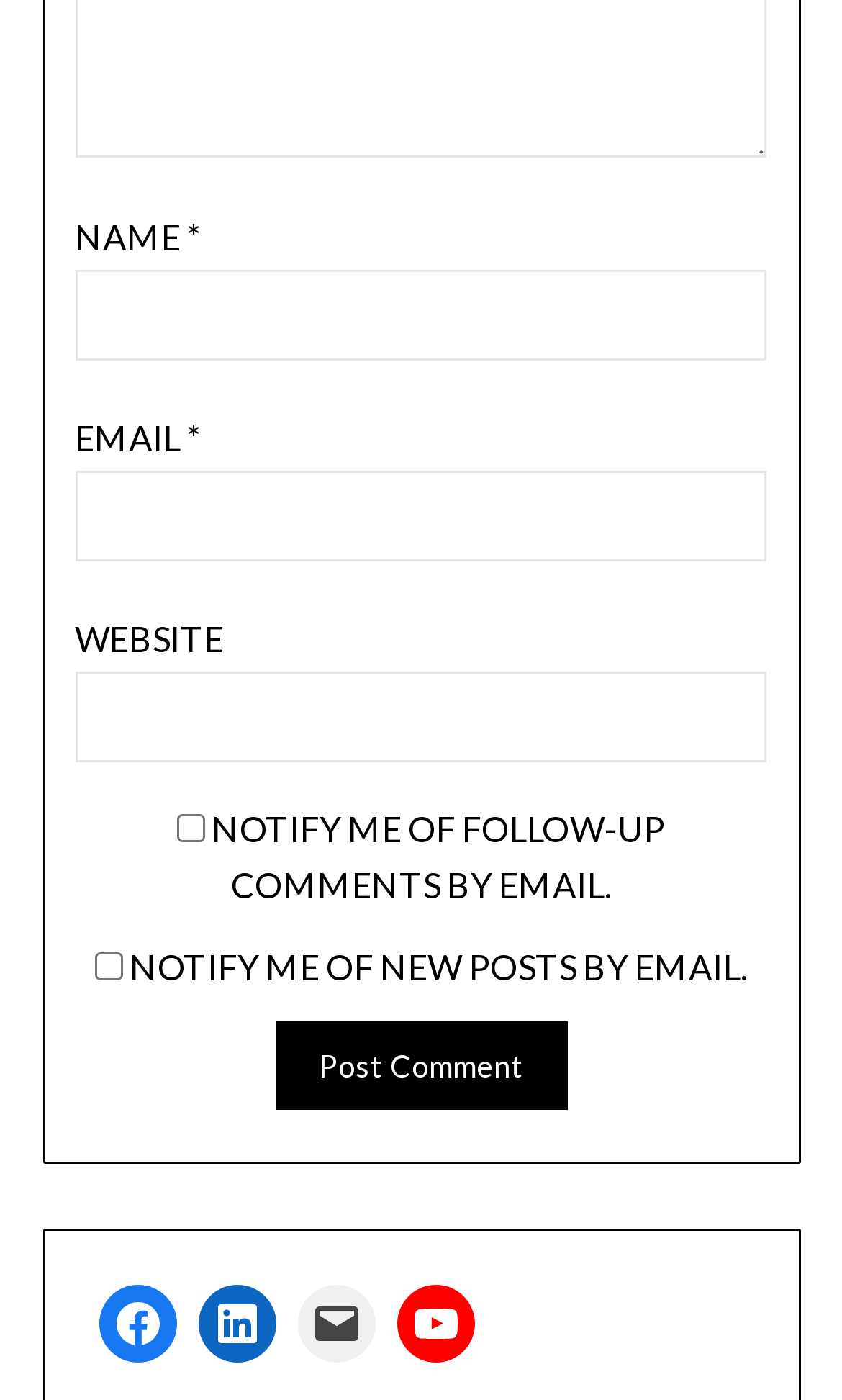Give a one-word or short phrase answer to the question: 
How many social media links are there?

4